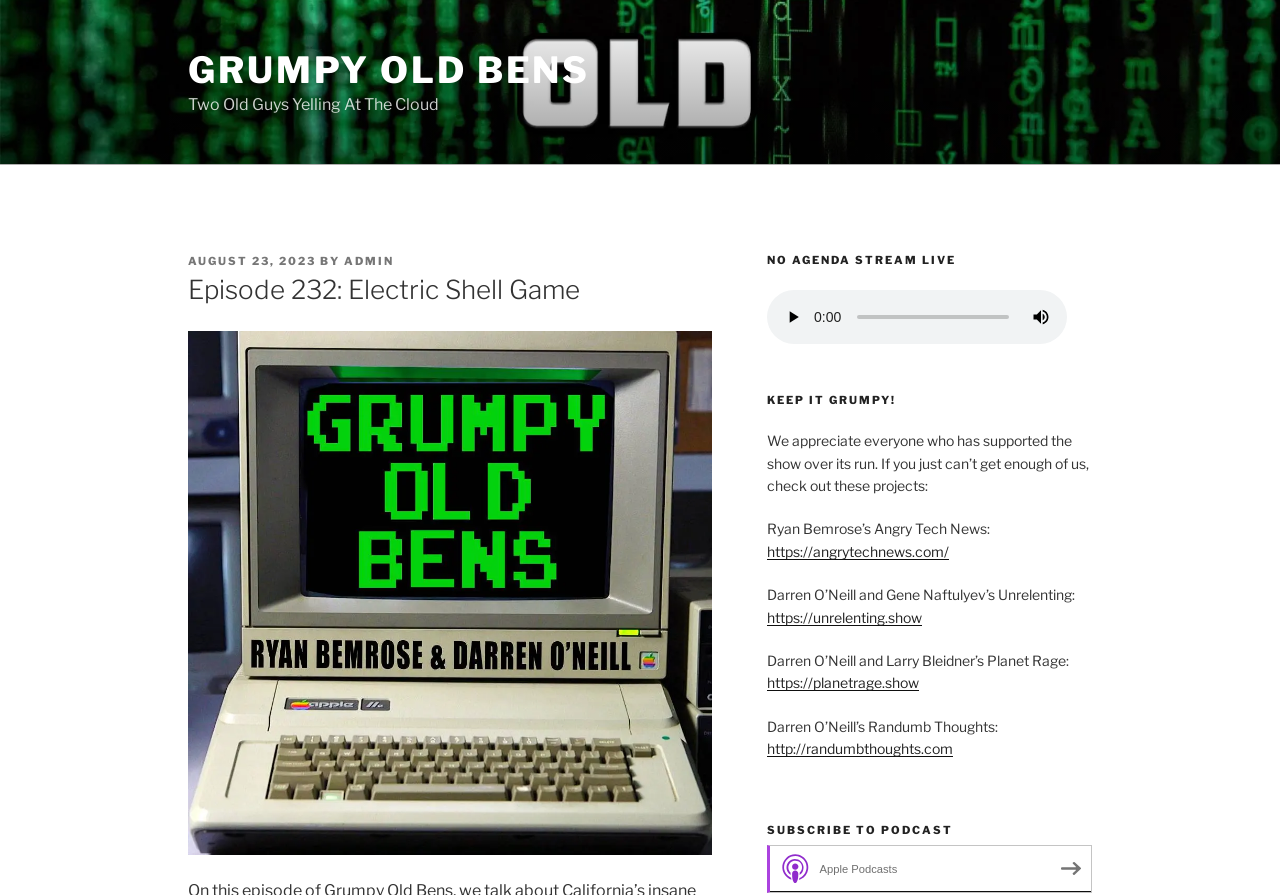Construct a comprehensive description capturing every detail on the webpage.

This webpage is about an episode of the podcast "Grumpy Old Bens". At the top, there is a link to the podcast's main page, "GRUMPY OLD BENS", and a tagline "Two Old Guys Yelling At The Cloud". Below this, there is a header section with the episode title "Episode 232: Electric Shell Game", the posting date "AUGUST 23, 2023", and the author "ADMIN". 

To the right of the header section, there is a large image of the podcast's logo. Below the header section, there is a section with a heading "NO AGENDA STREAM LIVE" and an audio player with play, mute, and time scrubber controls. 

Further down, there is a section with a heading "KEEP IT GRUMPY!" and a paragraph of text thanking supporters and promoting other projects by the podcast hosts, including links to their other podcasts and websites. 

At the bottom, there is a section with a heading "SUBSCRIBE TO PODCAST" and a link to subscribe to the podcast on Apple Podcasts.